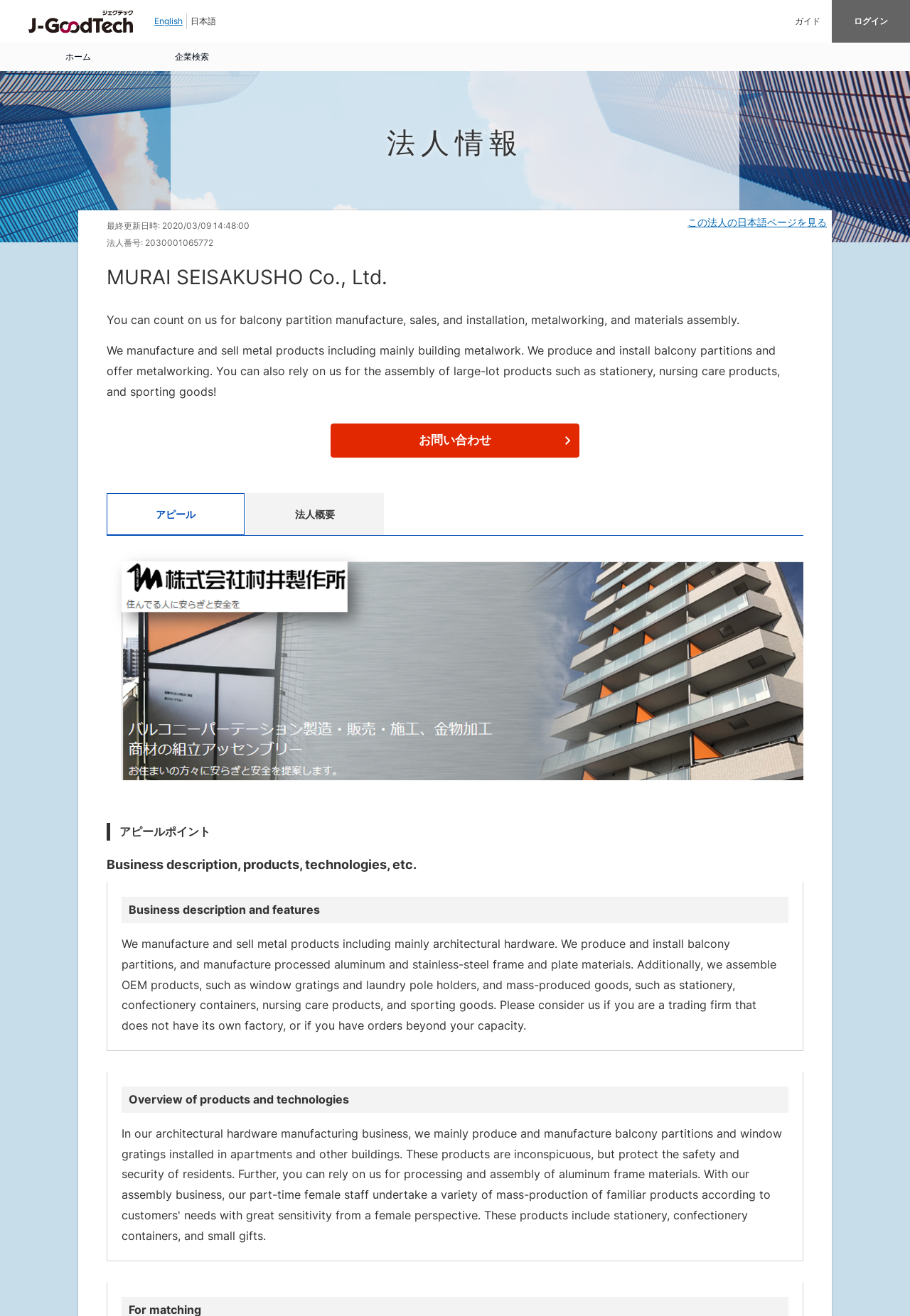Answer the following query with a single word or phrase:
What is the language of the linked page?

Japanese